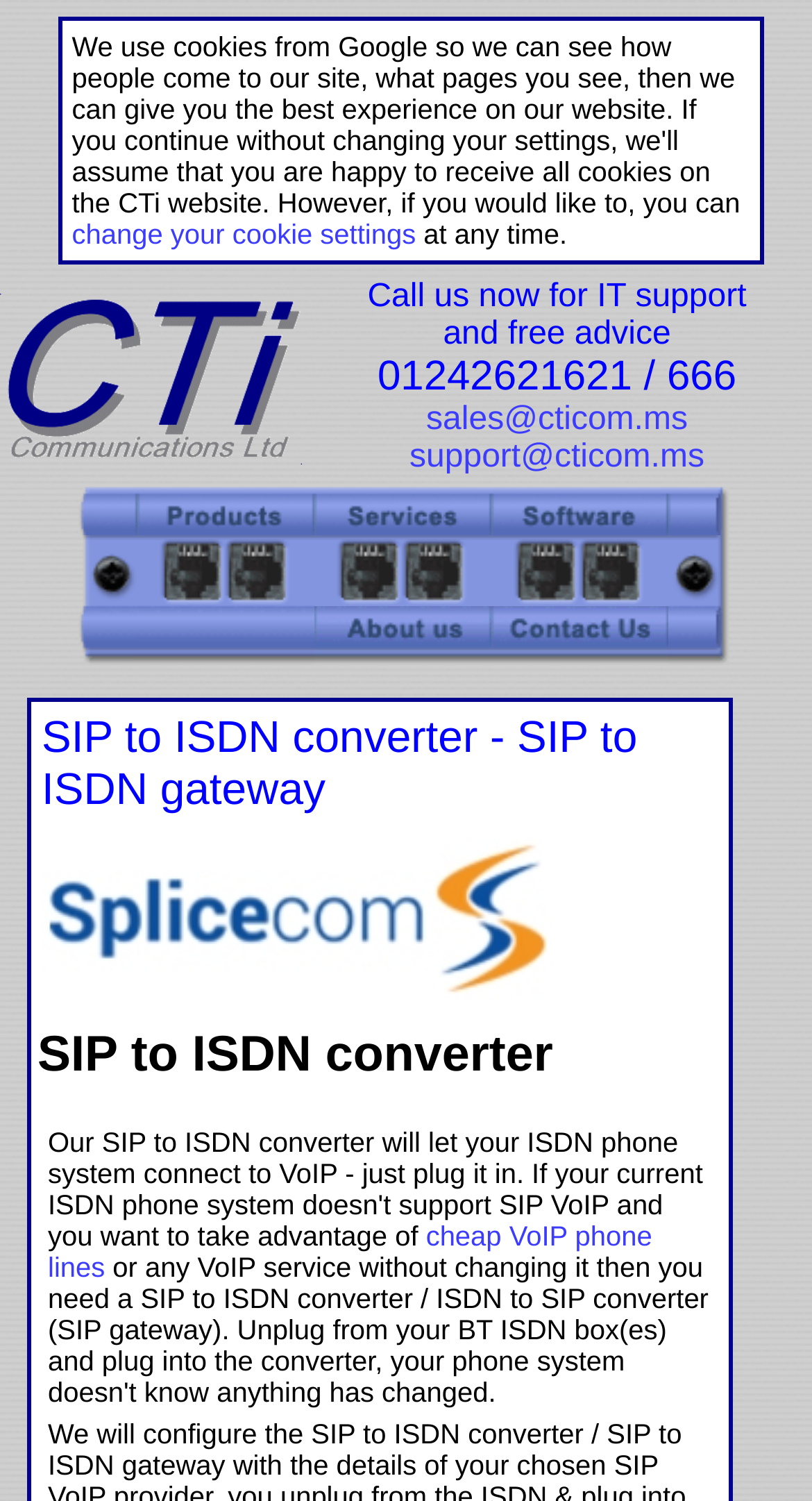Could you indicate the bounding box coordinates of the region to click in order to complete this instruction: "Visit the CTi Communications Ltd website".

[0.0, 0.291, 0.372, 0.314]